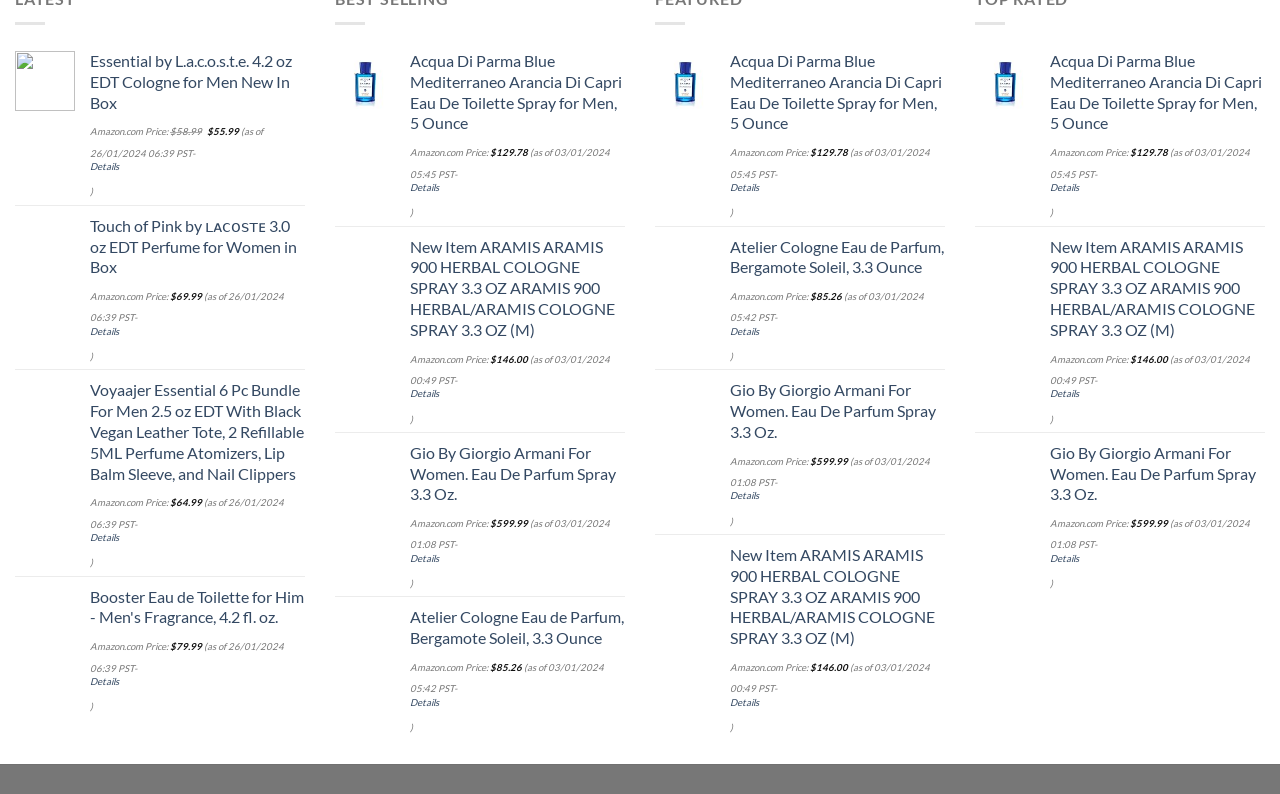Could you specify the bounding box coordinates for the clickable section to complete the following instruction: "View details of Essential by L.a.c.o.s.t.e. 4.2 oz EDT Cologne for Men New In Box"?

[0.07, 0.203, 0.238, 0.218]